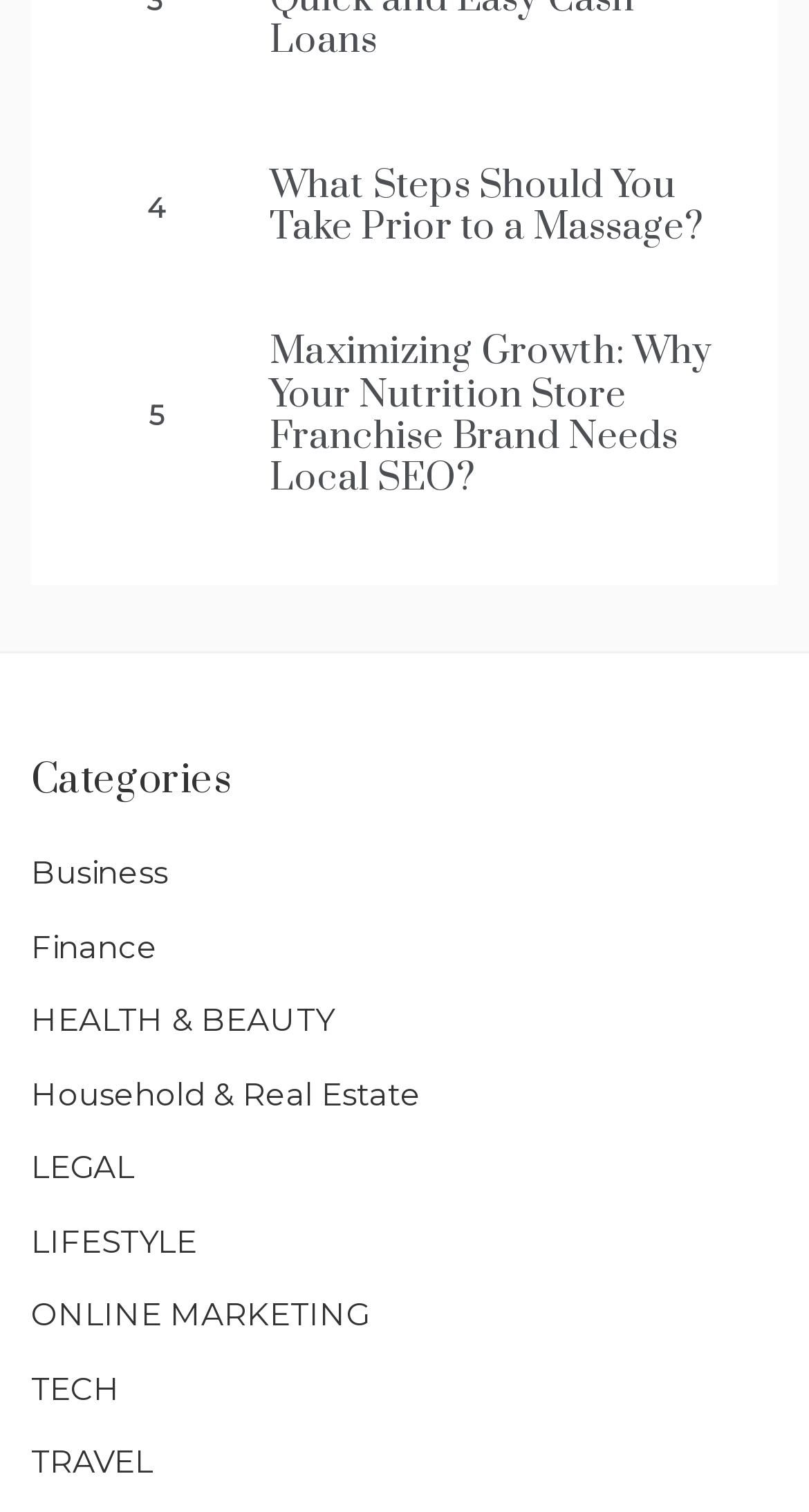Locate the bounding box coordinates of the segment that needs to be clicked to meet this instruction: "Explore online marketing articles".

[0.038, 0.852, 0.456, 0.887]